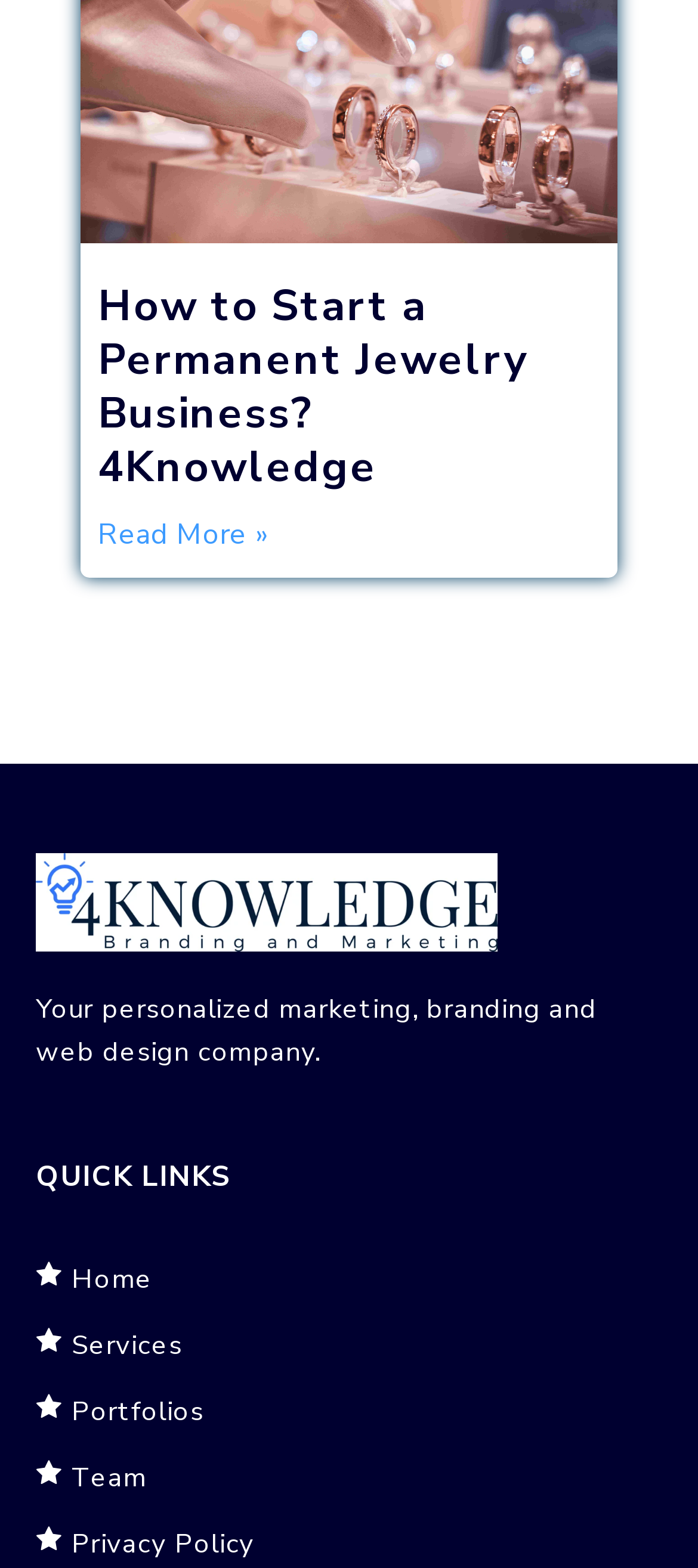Locate the bounding box coordinates of the element I should click to achieve the following instruction: "Go to the 'Home' page".

[0.103, 0.804, 0.219, 0.827]